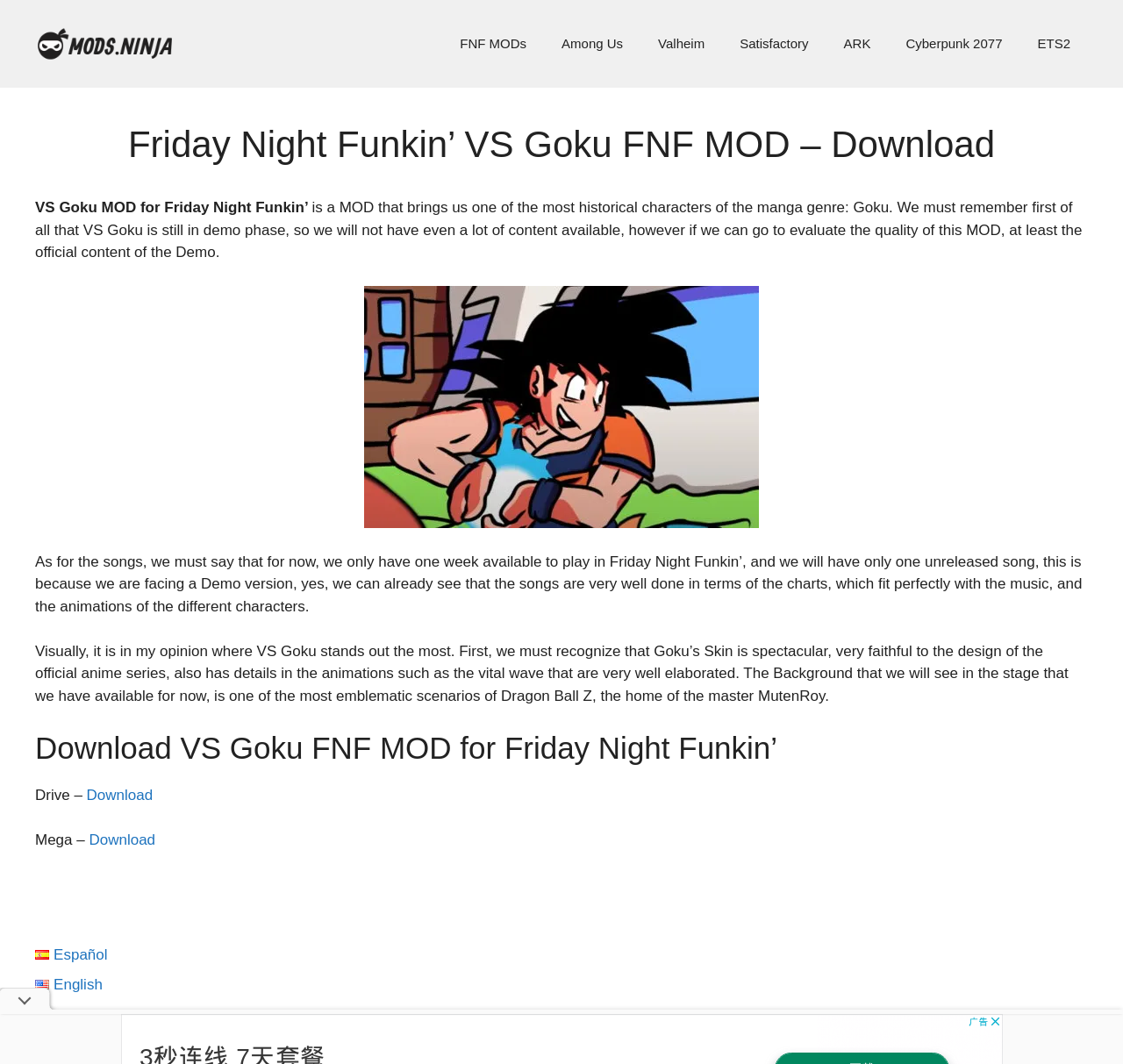What is the current phase of the VS Goku MOD?
Based on the screenshot, give a detailed explanation to answer the question.

According to the text, the VS Goku MOD is still in its demo phase, which means it is not yet fully released and may not have all its content available.